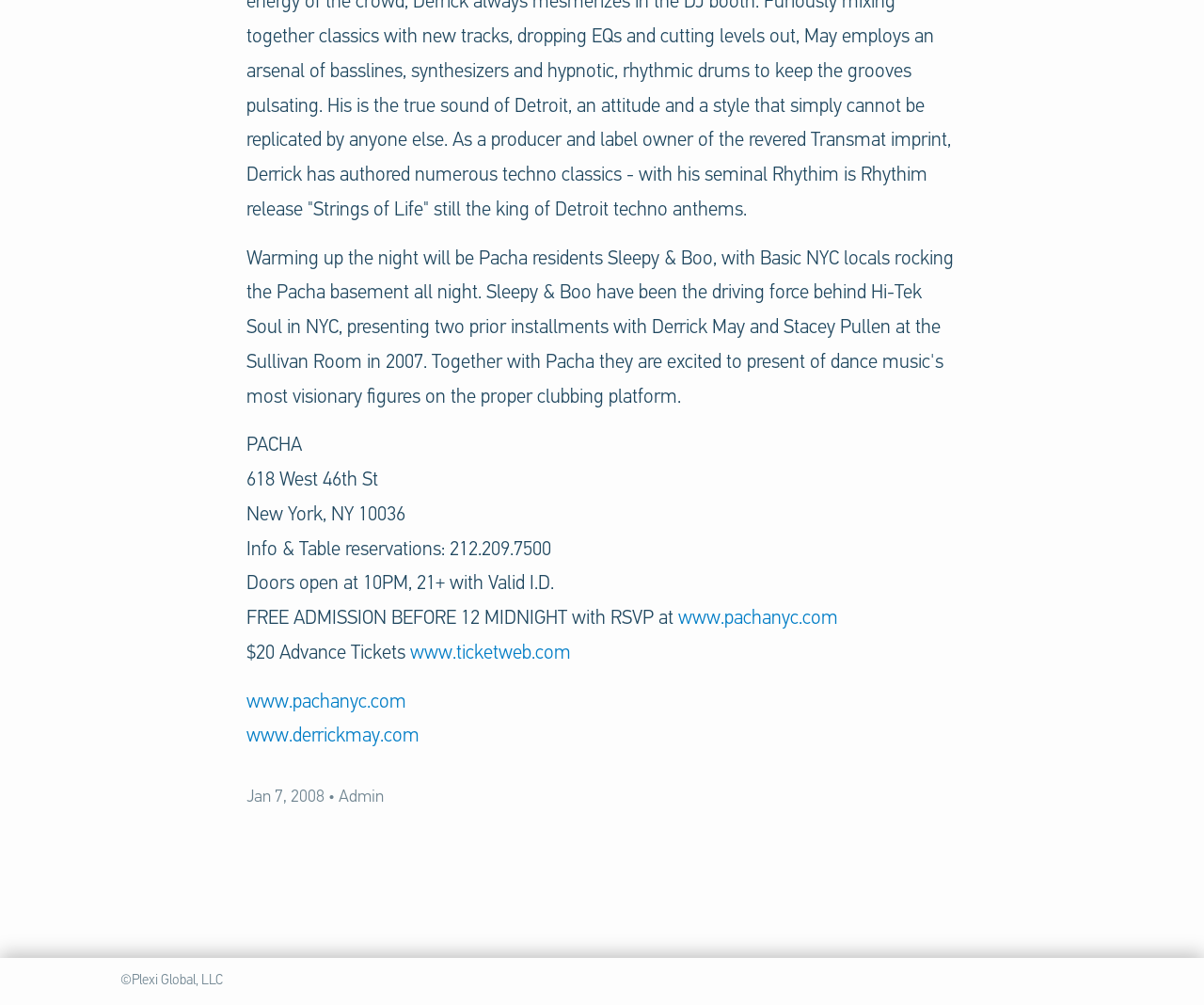Extract the bounding box coordinates for the HTML element that matches this description: "www.ticketweb.com". The coordinates should be four float numbers between 0 and 1, i.e., [left, top, right, bottom].

[0.341, 0.64, 0.474, 0.66]